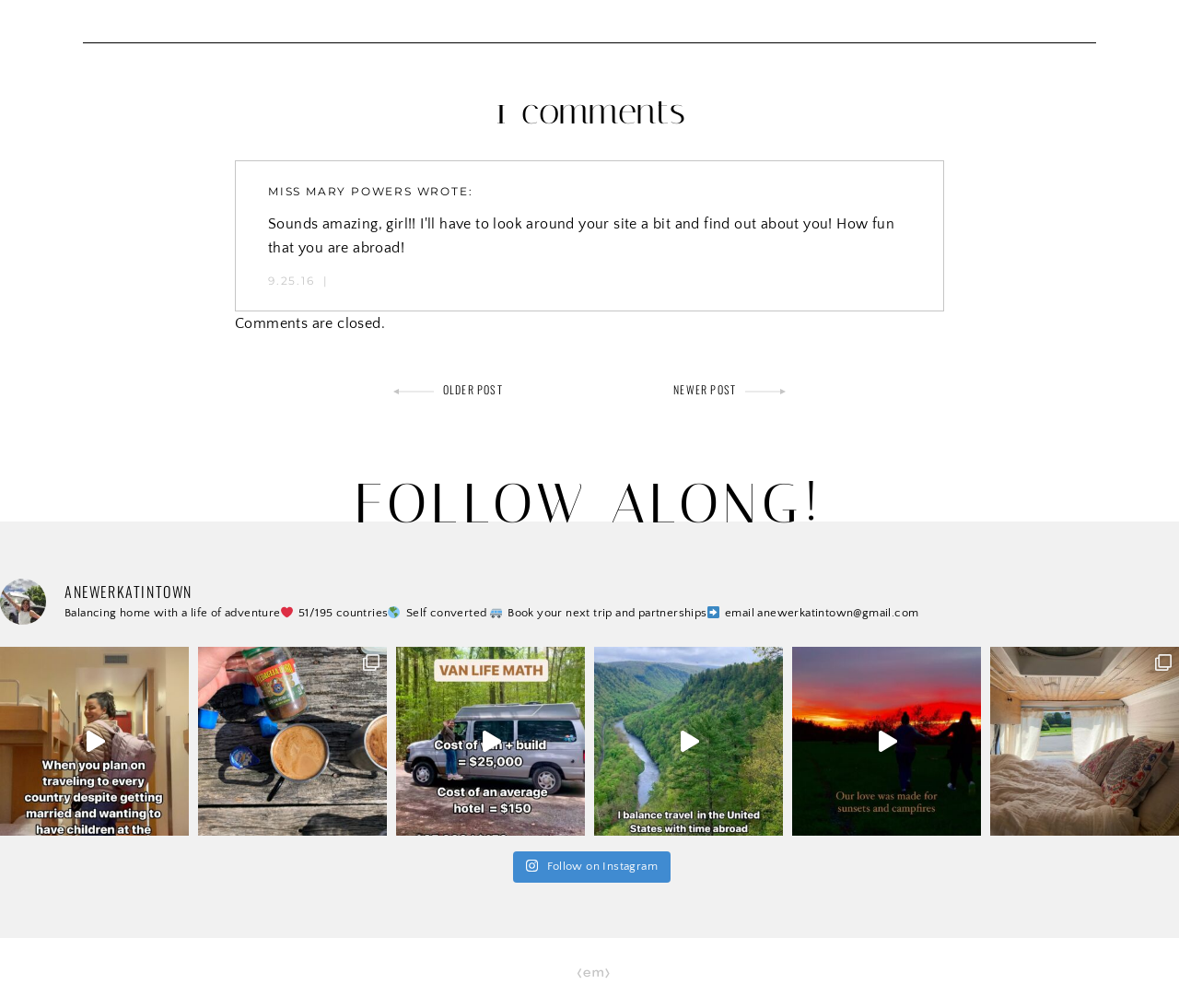What is the name of the blog?
Deliver a detailed and extensive answer to the question.

I determined the answer by looking at the heading element with the text 'ANEWERKATINTOWN' which is a prominent element on the webpage, indicating it is the name of the blog.